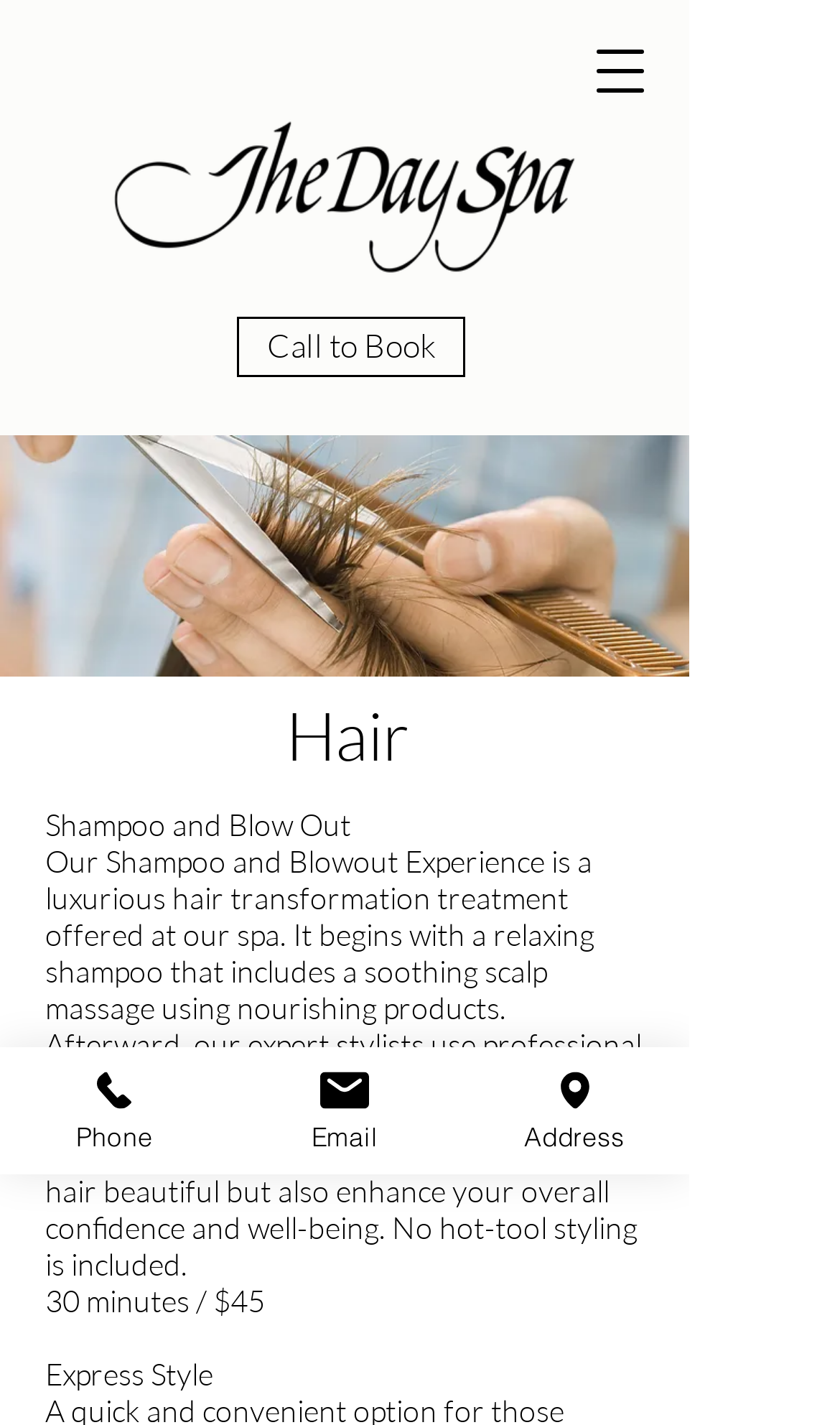Highlight the bounding box of the UI element that corresponds to this description: "Call to Book".

[0.282, 0.222, 0.554, 0.265]